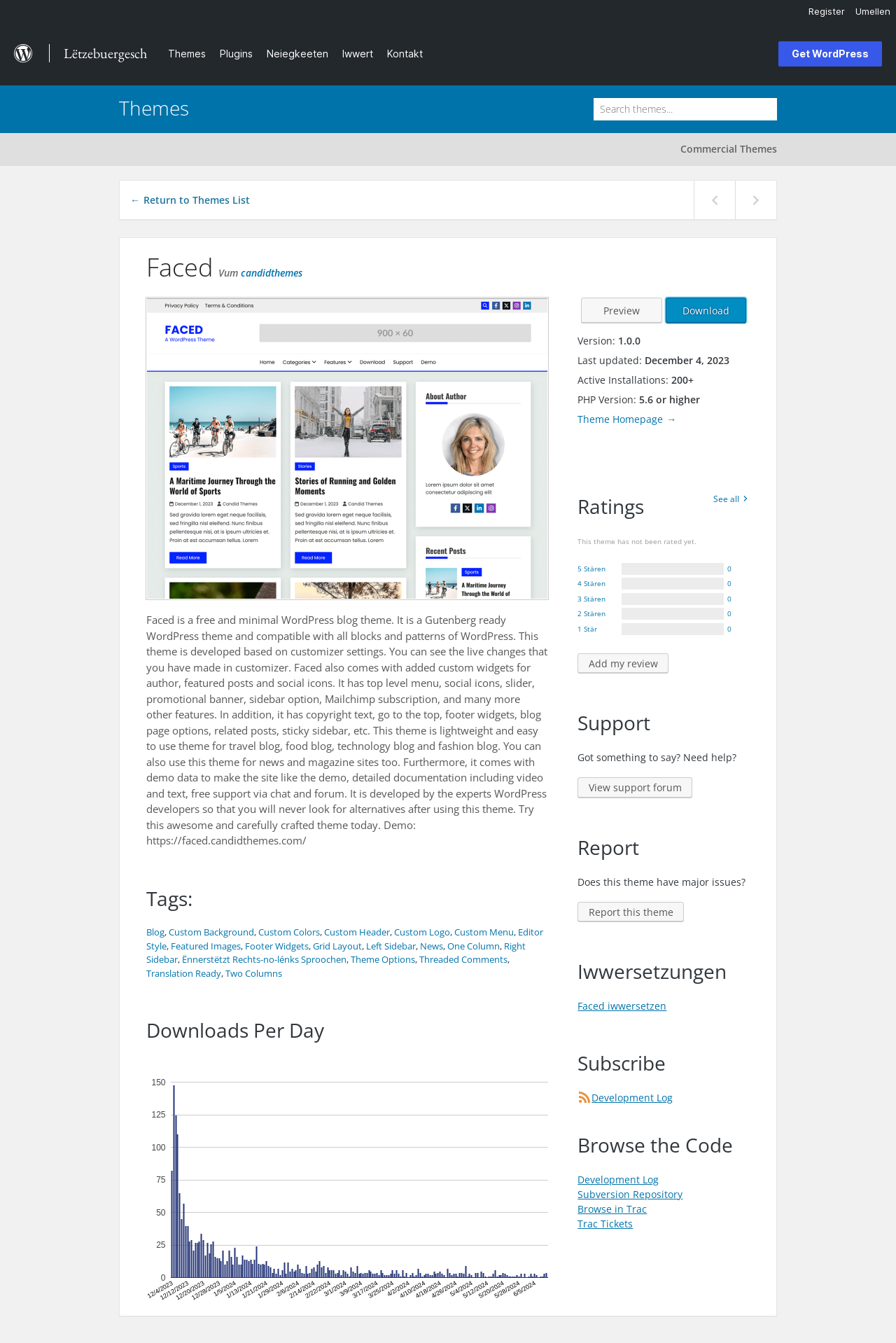Find the bounding box coordinates corresponding to the UI element with the description: "Faced iwwersetzen". The coordinates should be formatted as [left, top, right, bottom], with values as floats between 0 and 1.

[0.645, 0.744, 0.744, 0.754]